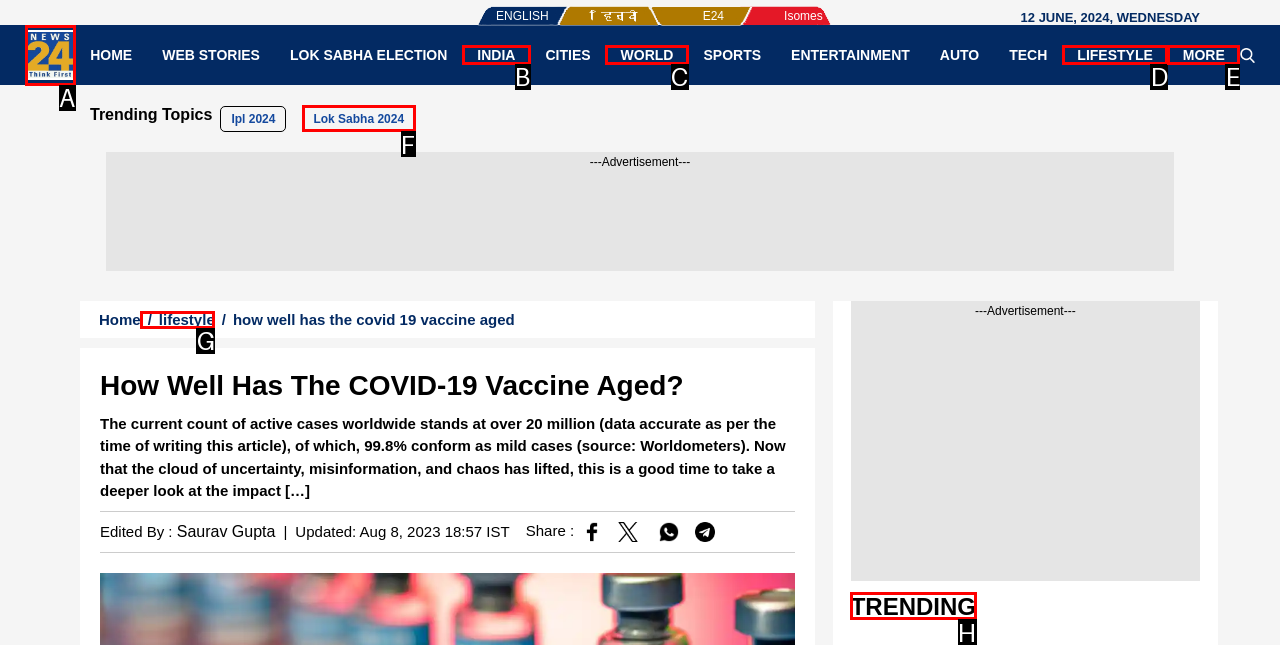Identify the HTML element that best fits the description: More. Respond with the letter of the corresponding element.

E